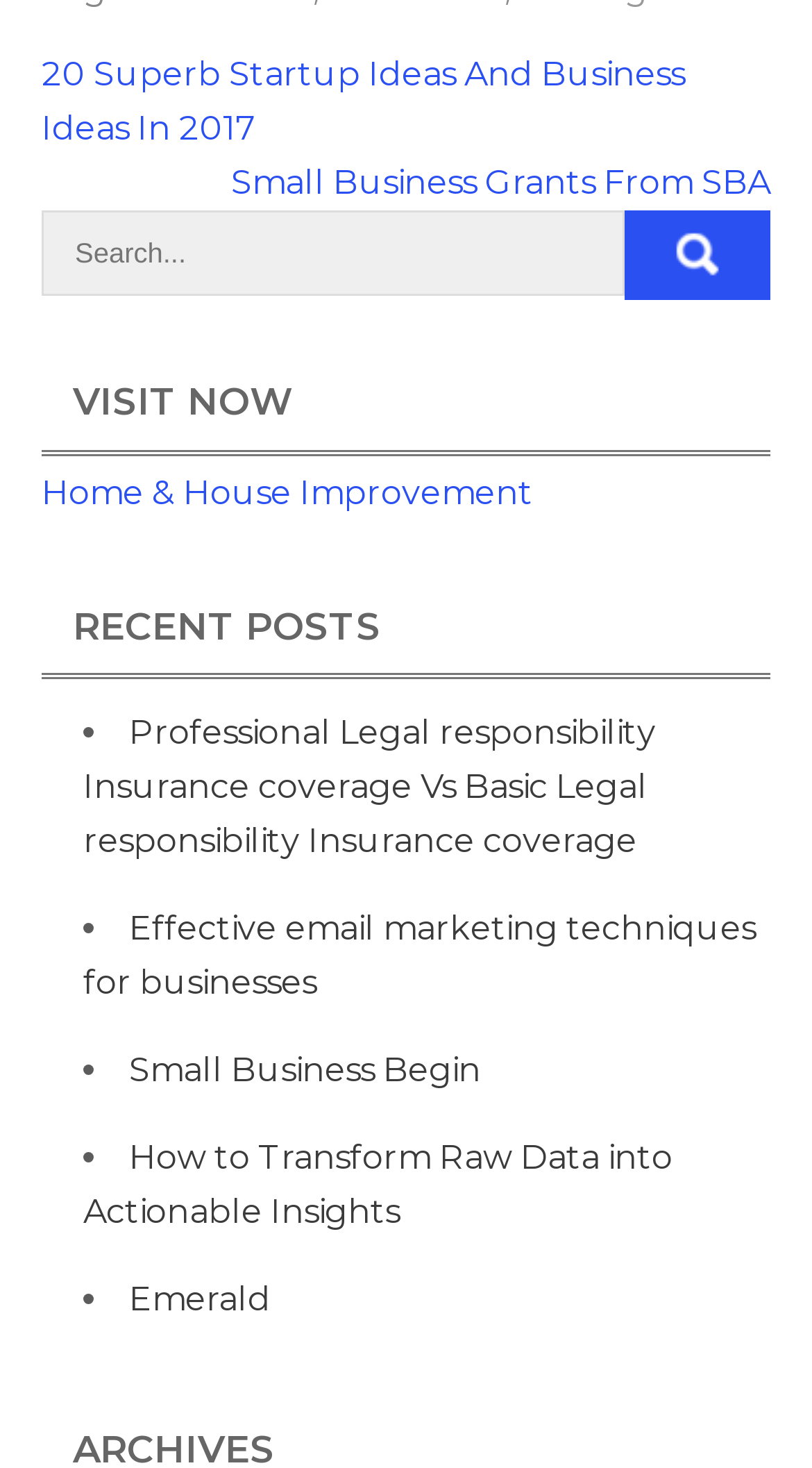Find the bounding box of the UI element described as follows: "Mobile & Laptops".

None